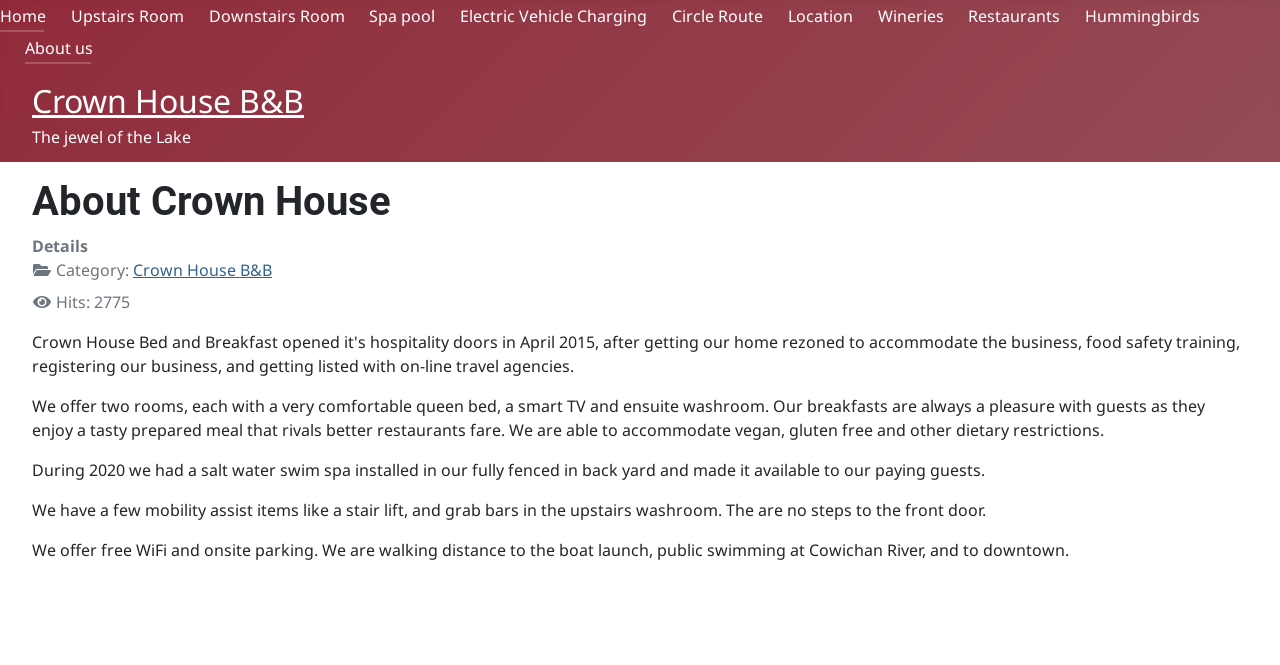Identify the bounding box coordinates of the region I need to click to complete this instruction: "see how Instagram has cloned Snapchat".

None